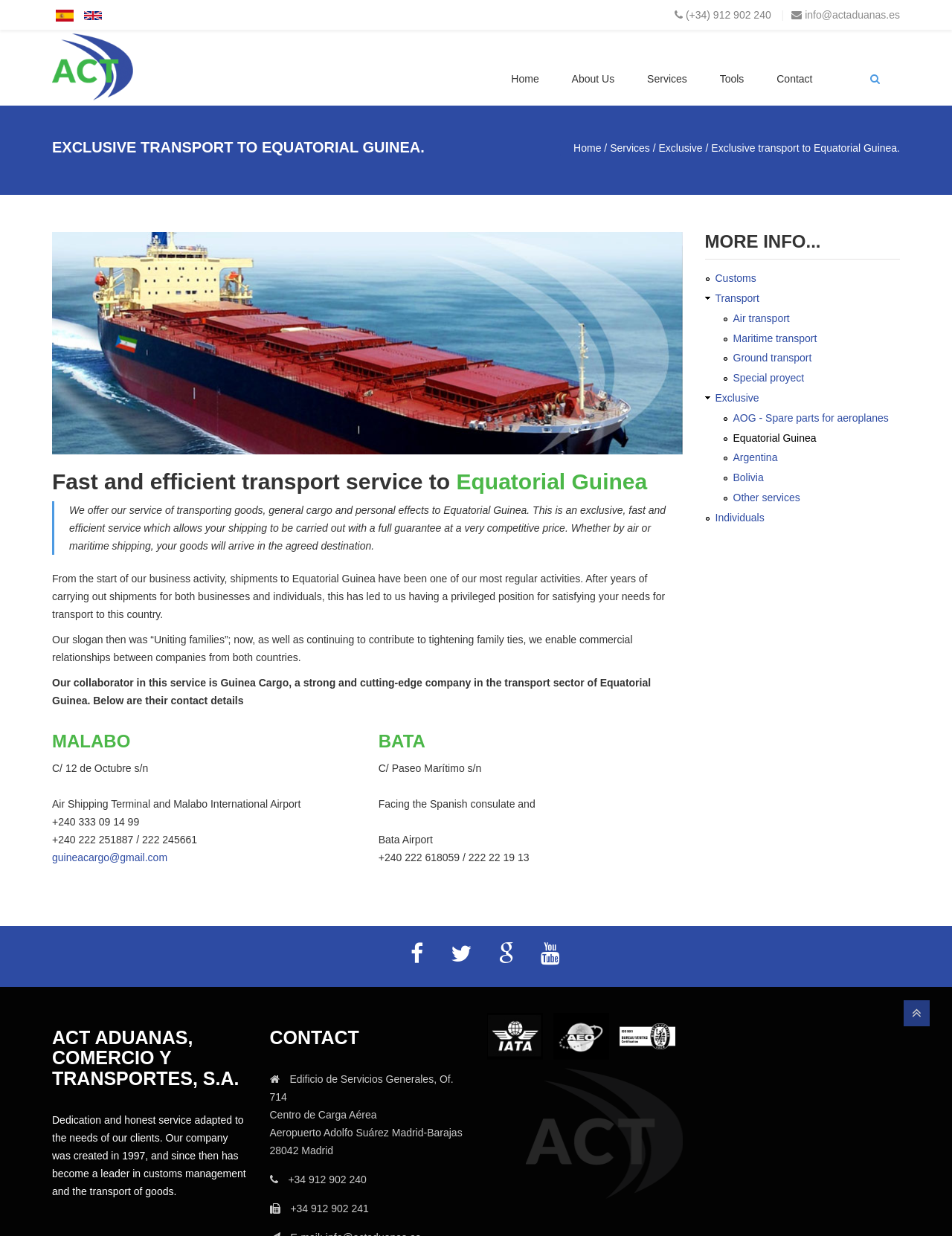What is the language of the webpage?
Using the visual information, answer the question in a single word or phrase.

Spanish and English